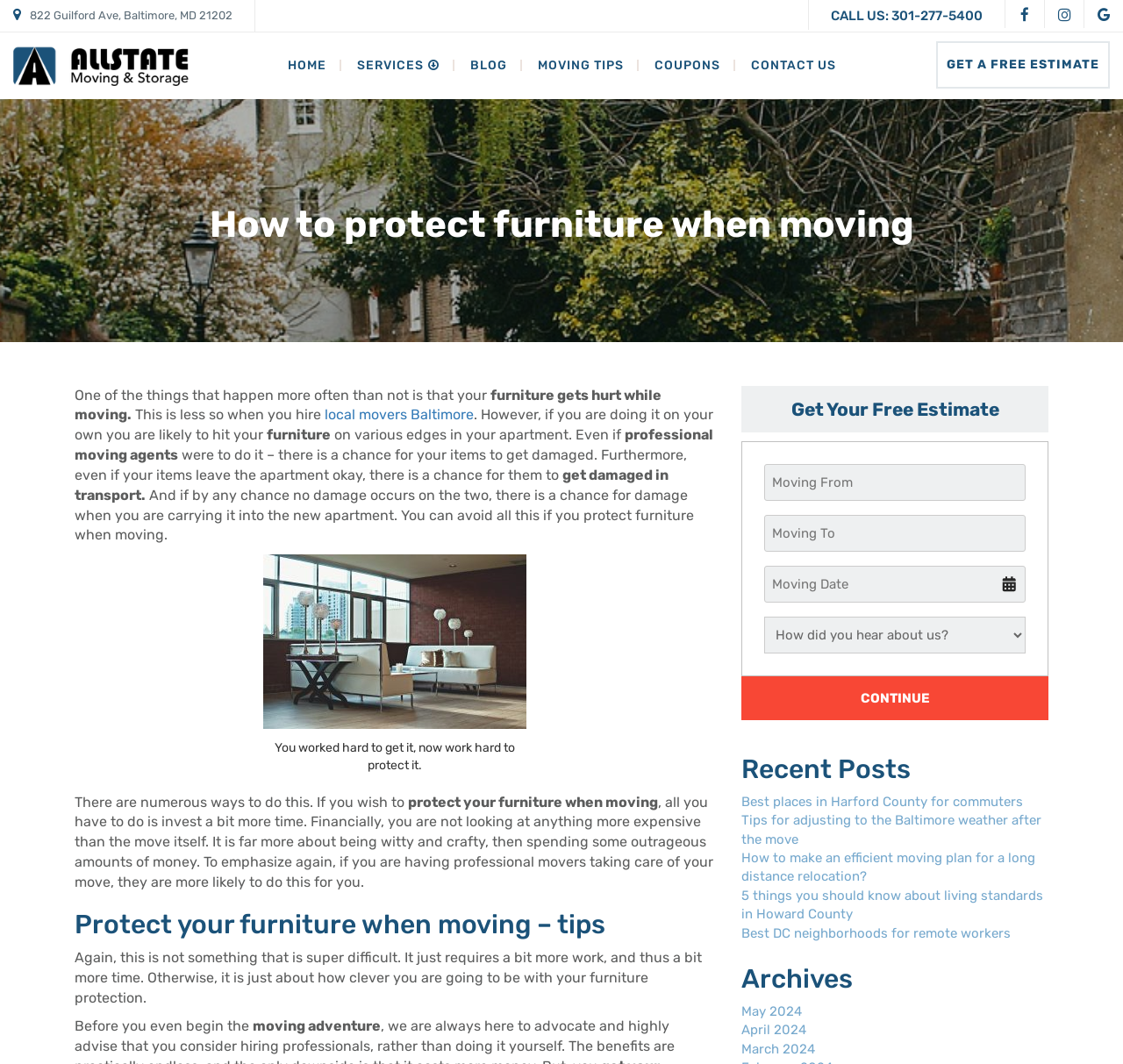Reply to the question below using a single word or brief phrase:
What is the phone number to call for a free estimate?

301-277-5400